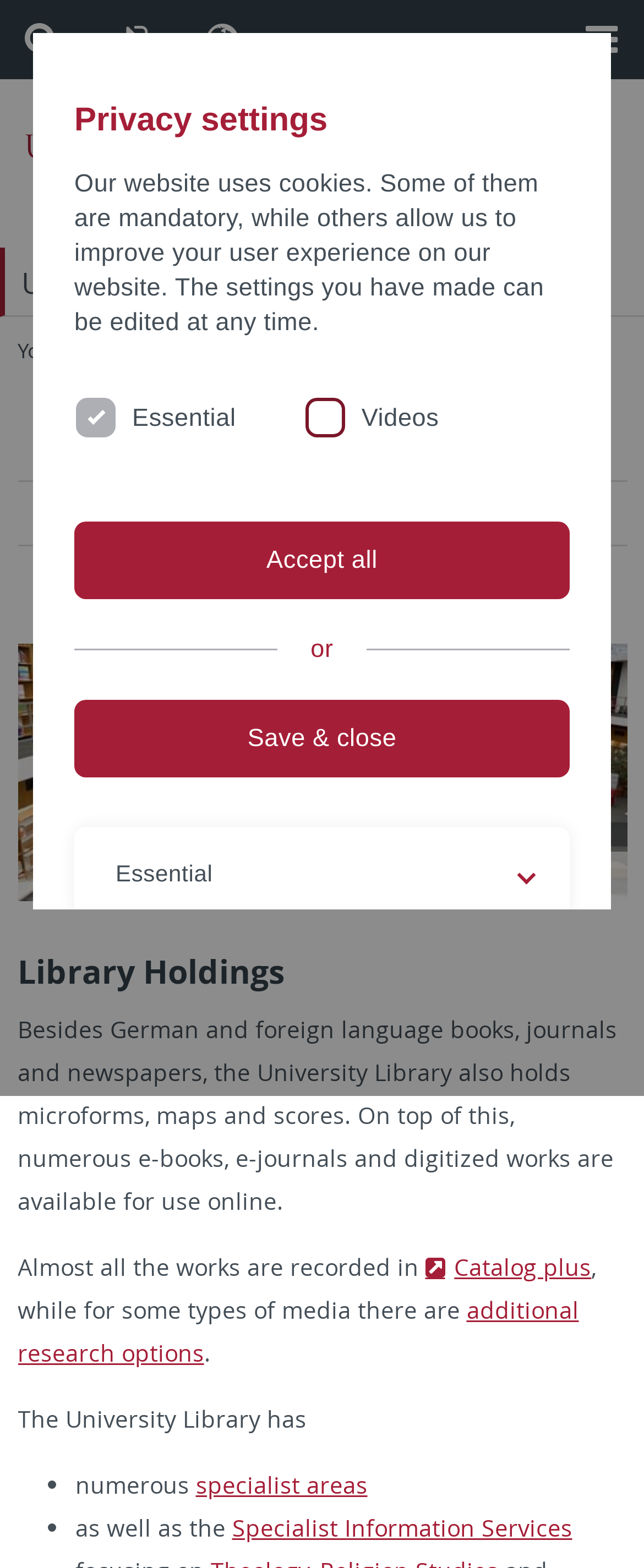Extract the bounding box coordinates for the HTML element that matches this description: "additional research options". The coordinates should be four float numbers between 0 and 1, i.e., [left, top, right, bottom].

[0.027, 0.825, 0.899, 0.872]